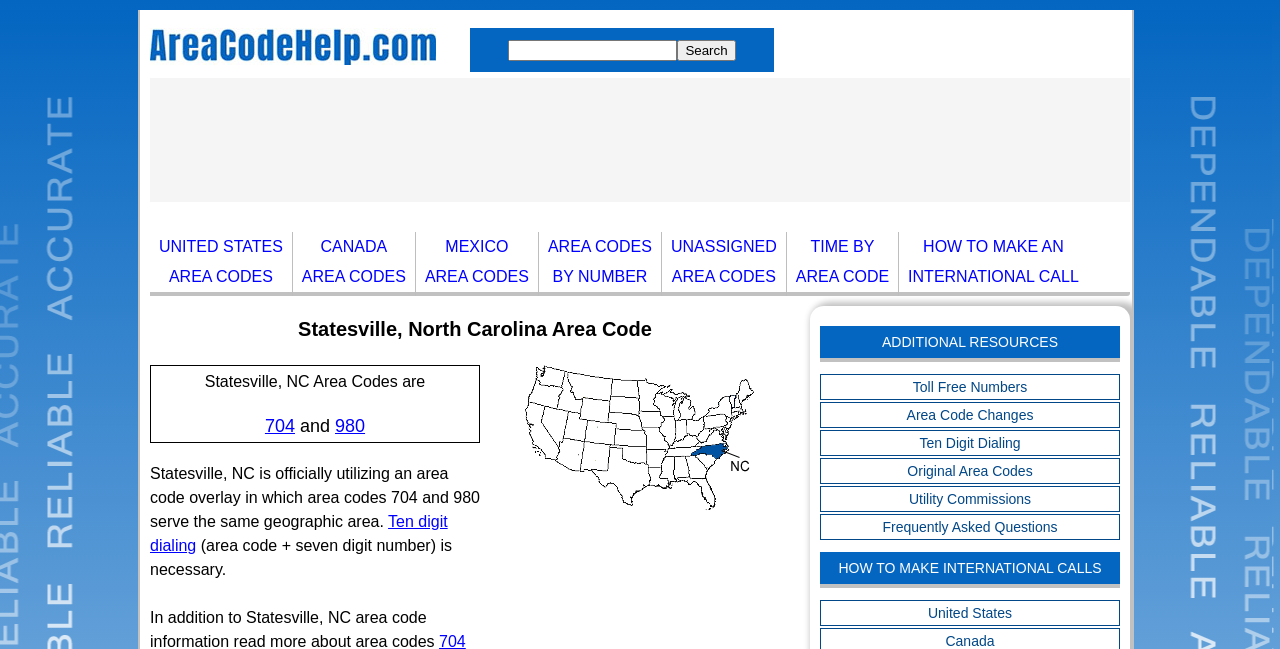Provide your answer in one word or a succinct phrase for the question: 
What resources are available on the webpage?

ADDITIONAL RESOURCES